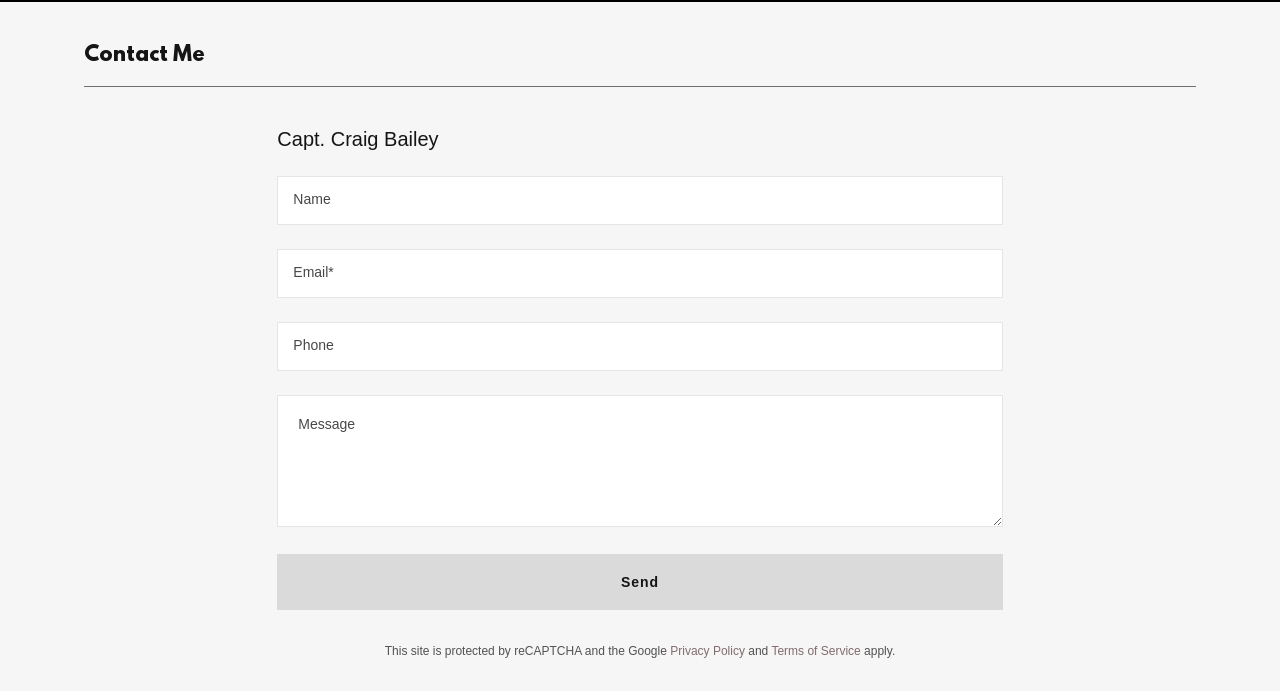How many text boxes are there in the contact form?
Refer to the image and answer the question using a single word or phrase.

4